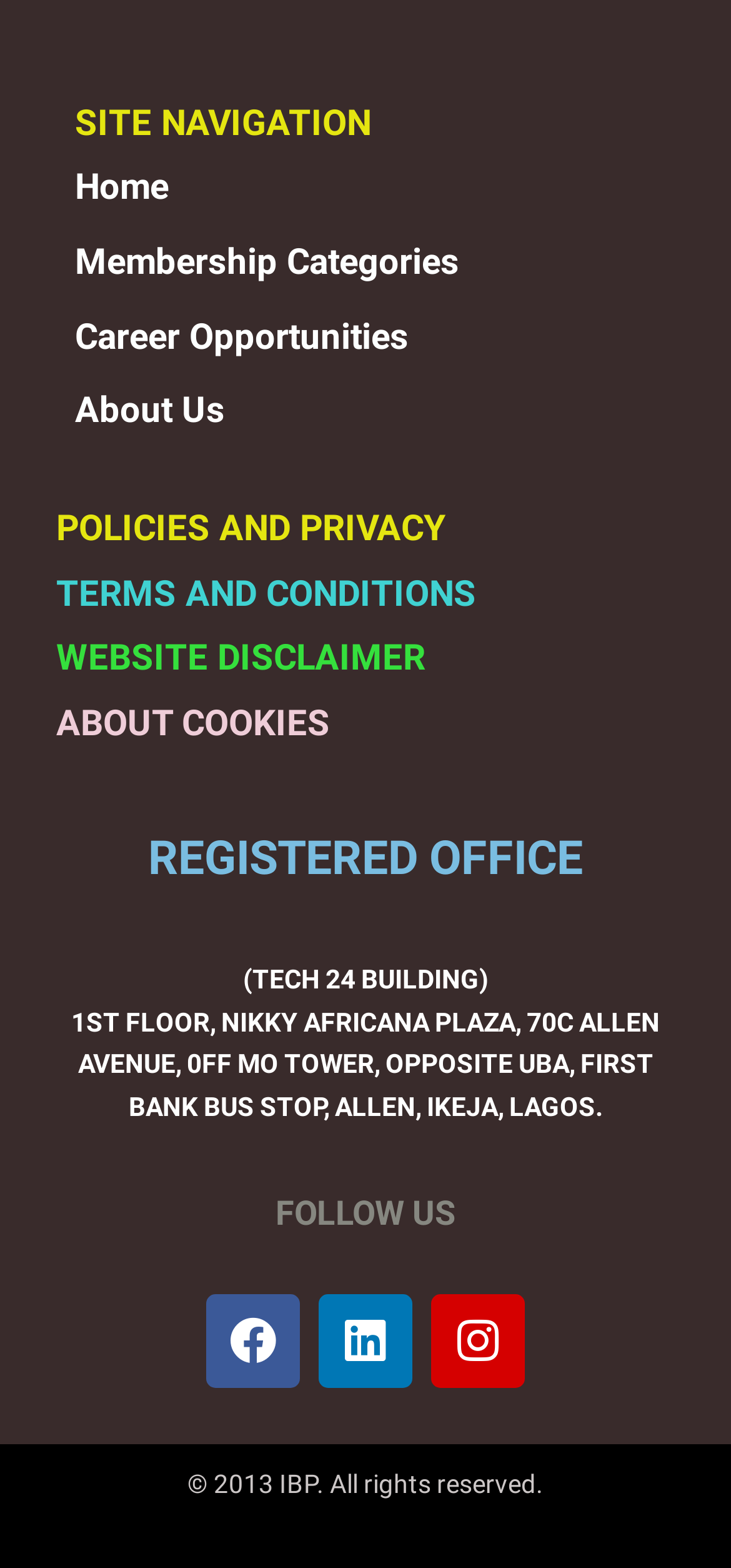Using the element description: "About Cookies", determine the bounding box coordinates. The coordinates should be in the format [left, top, right, bottom], with values between 0 and 1.

[0.077, 0.447, 0.451, 0.475]